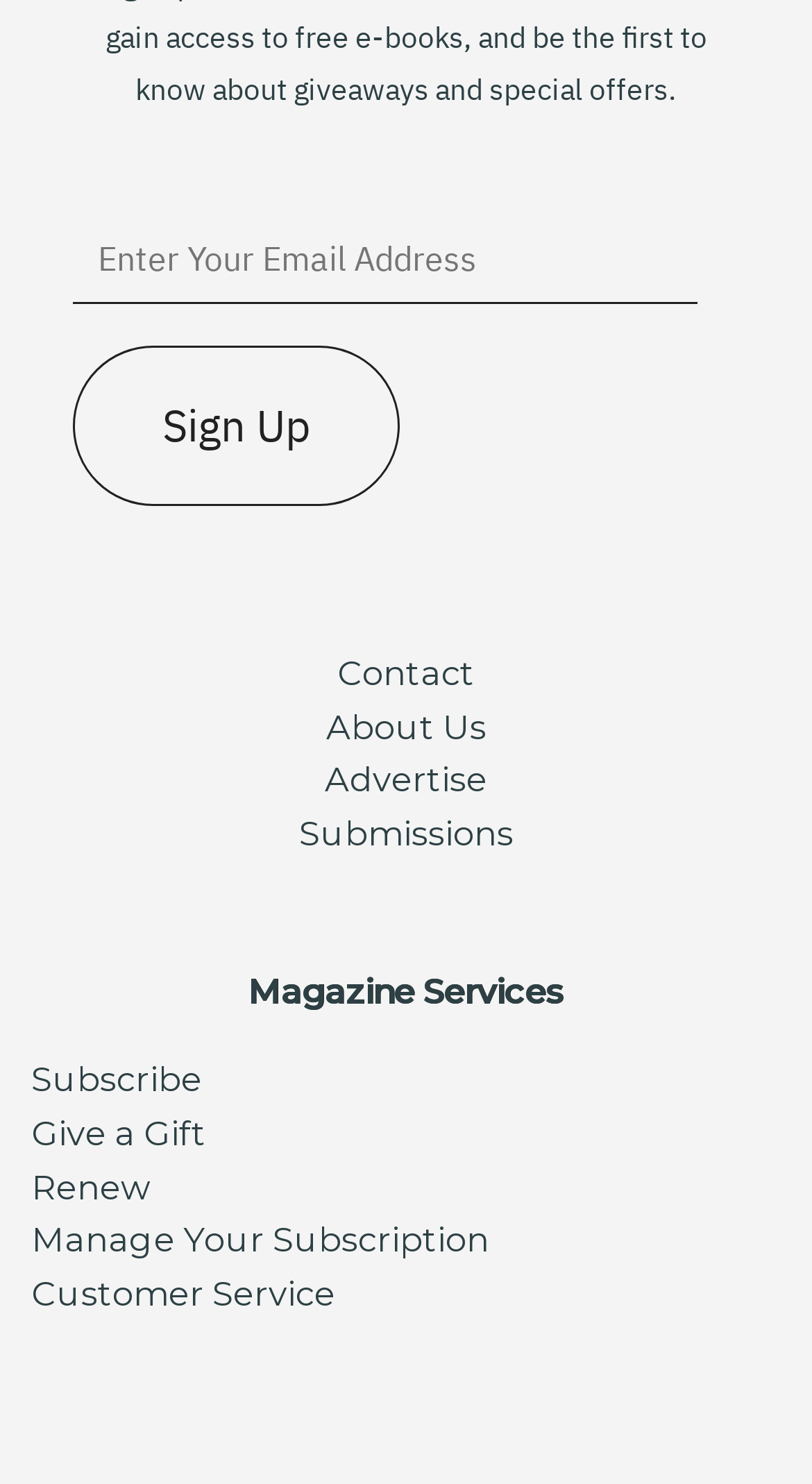Bounding box coordinates should be in the format (top-left x, top-left y, bottom-right x, bottom-right y) and all values should be floating point numbers between 0 and 1. Determine the bounding box coordinate for the UI element described as: name="email" placeholder="Enter Your Email Address"

[0.09, 0.146, 0.859, 0.204]